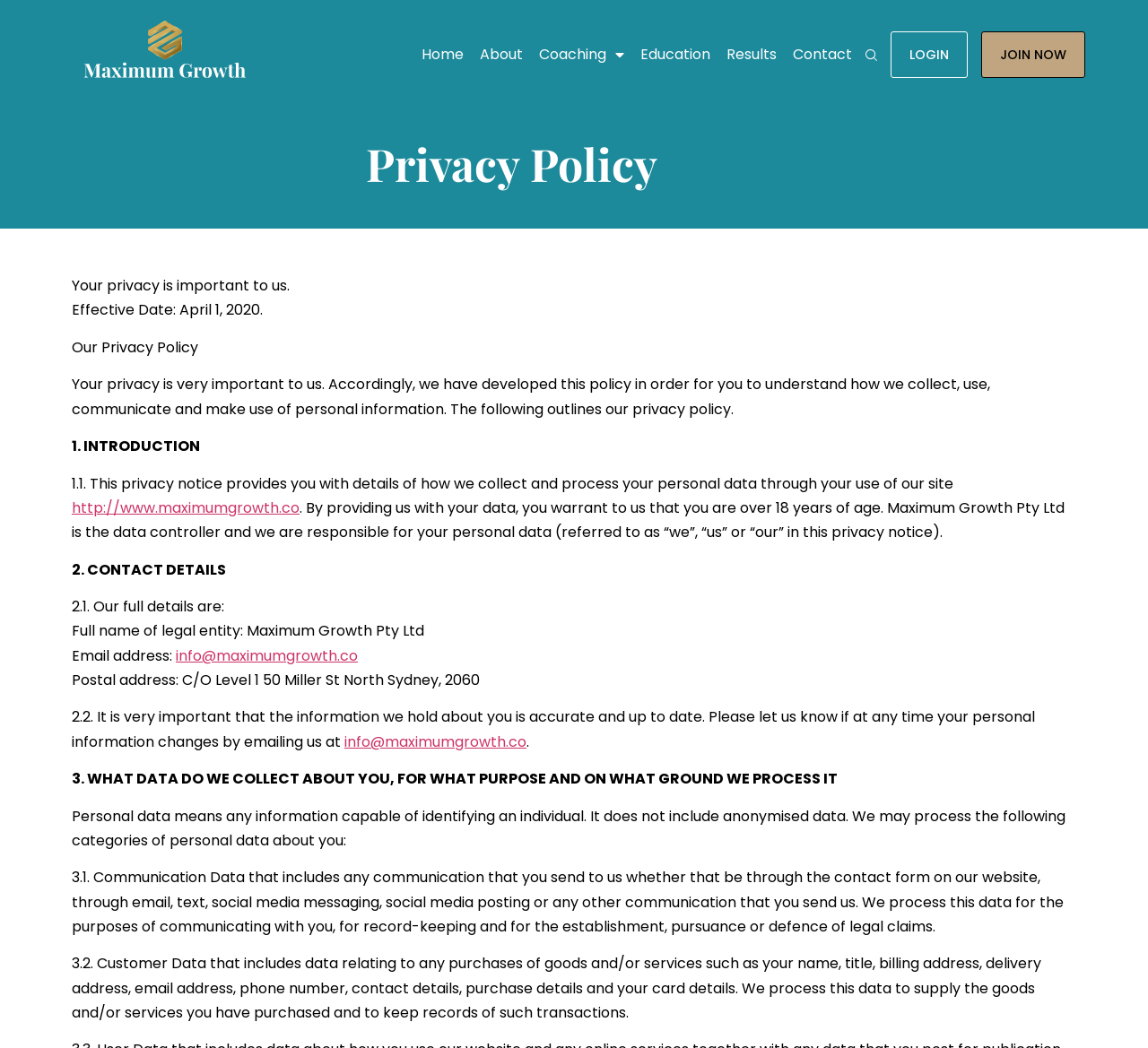What is the purpose of processing Customer Data?
Please respond to the question thoroughly and include all relevant details.

According to the webpage content, specifically in section '3.2. Customer Data', it is stated that Customer Data is processed to supply the goods and/or services purchased and to keep records of such transactions.